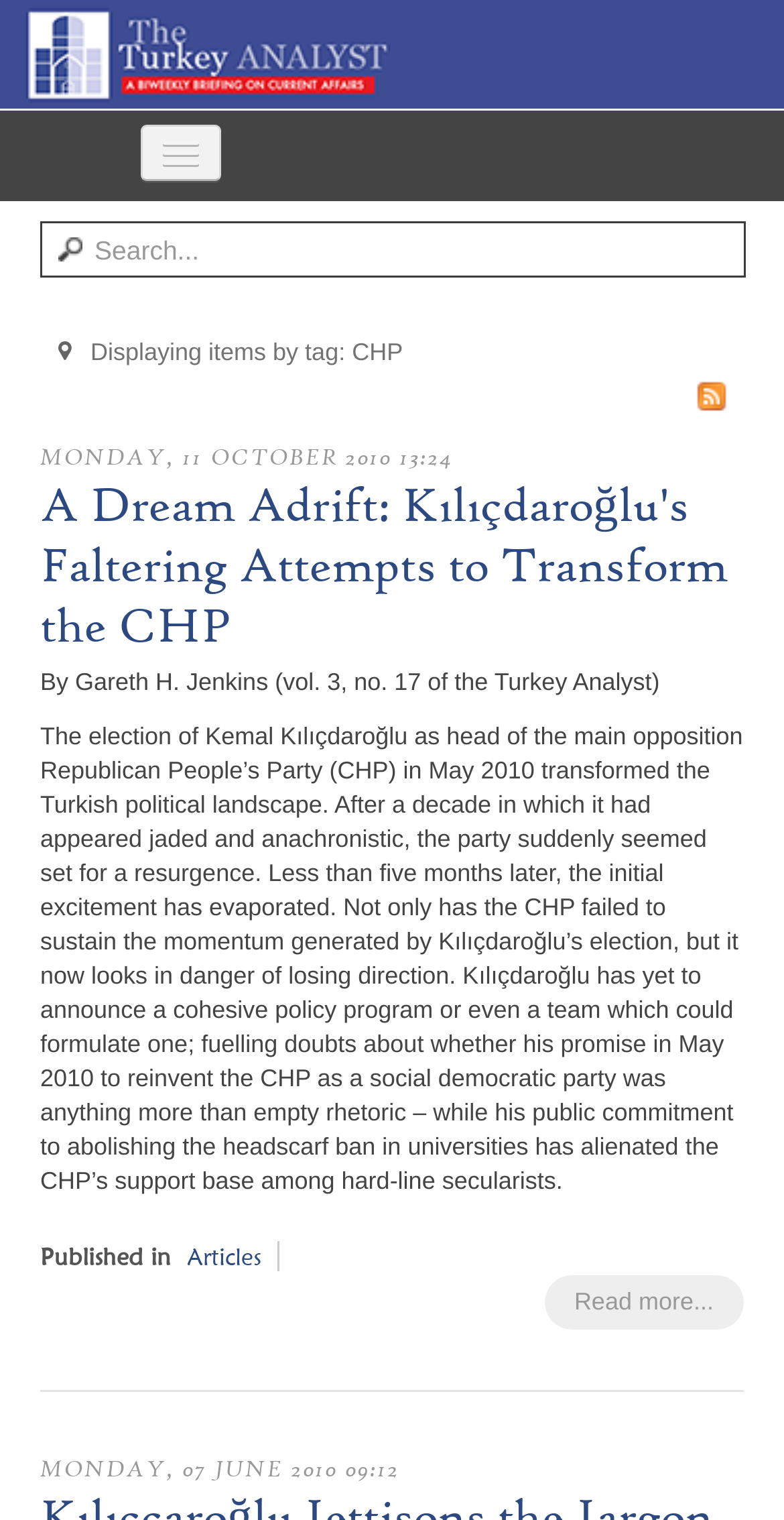Find the bounding box coordinates of the clickable element required to execute the following instruction: "Click the Home button". Provide the coordinates as four float numbers between 0 and 1, i.e., [left, top, right, bottom].

[0.0, 0.132, 0.997, 0.187]